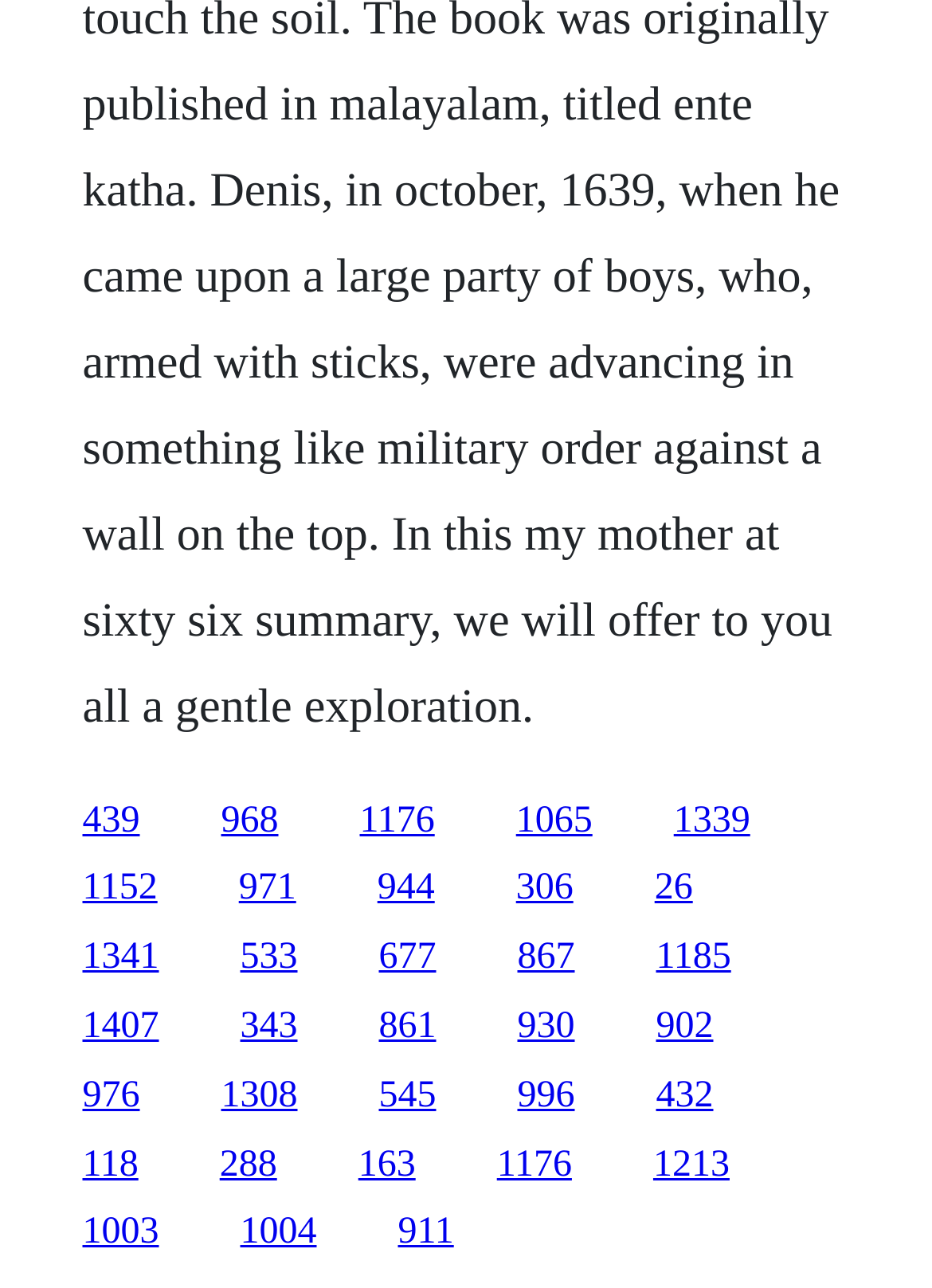Please give a succinct answer to the question in one word or phrase:
How many links are on the webpage?

27